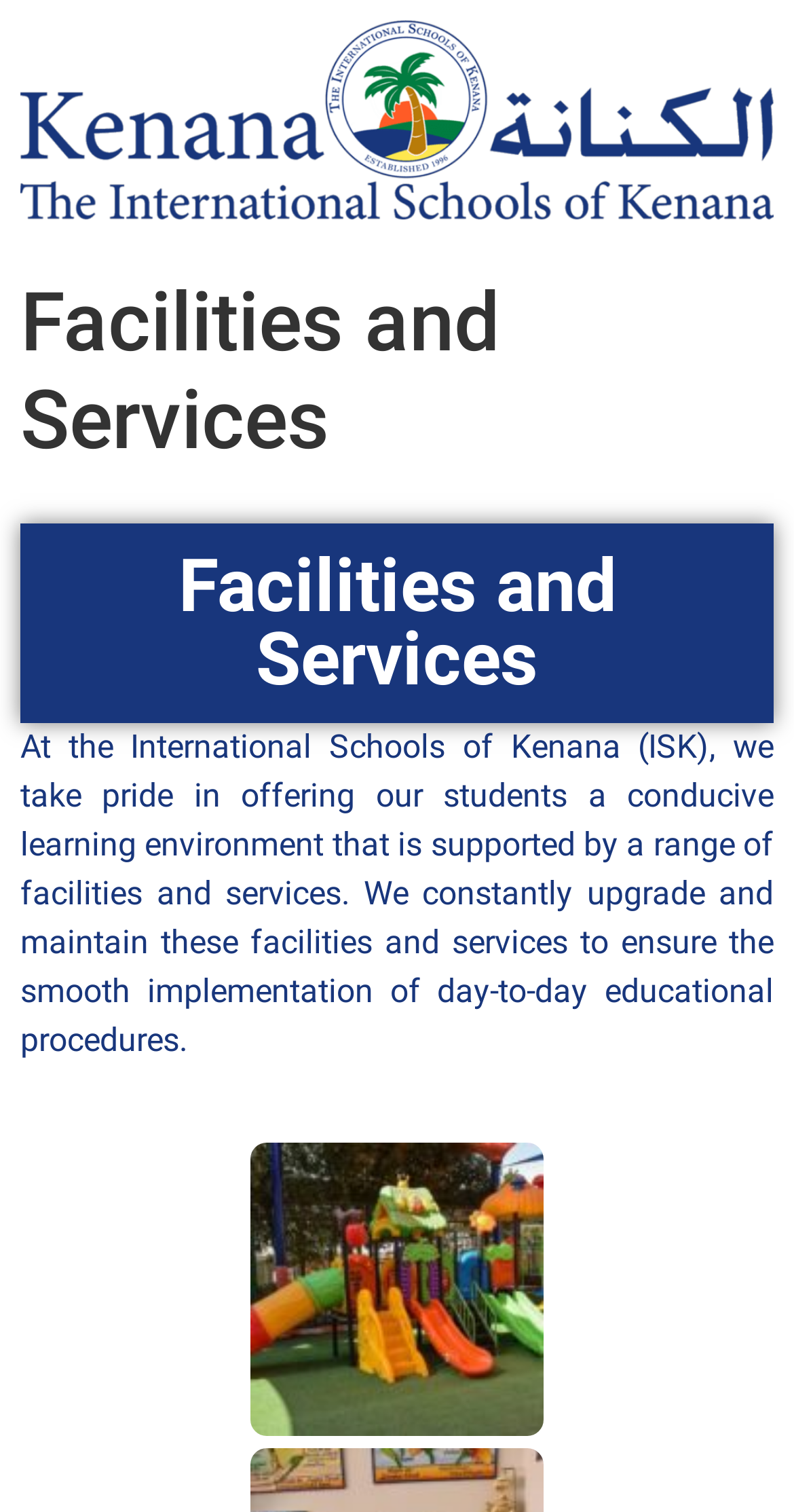What is the purpose of the facilities and services?
Using the details from the image, give an elaborate explanation to answer the question.

According to the text, the facilities and services are provided to support a conducive learning environment, which implies that their purpose is to facilitate the educational process.